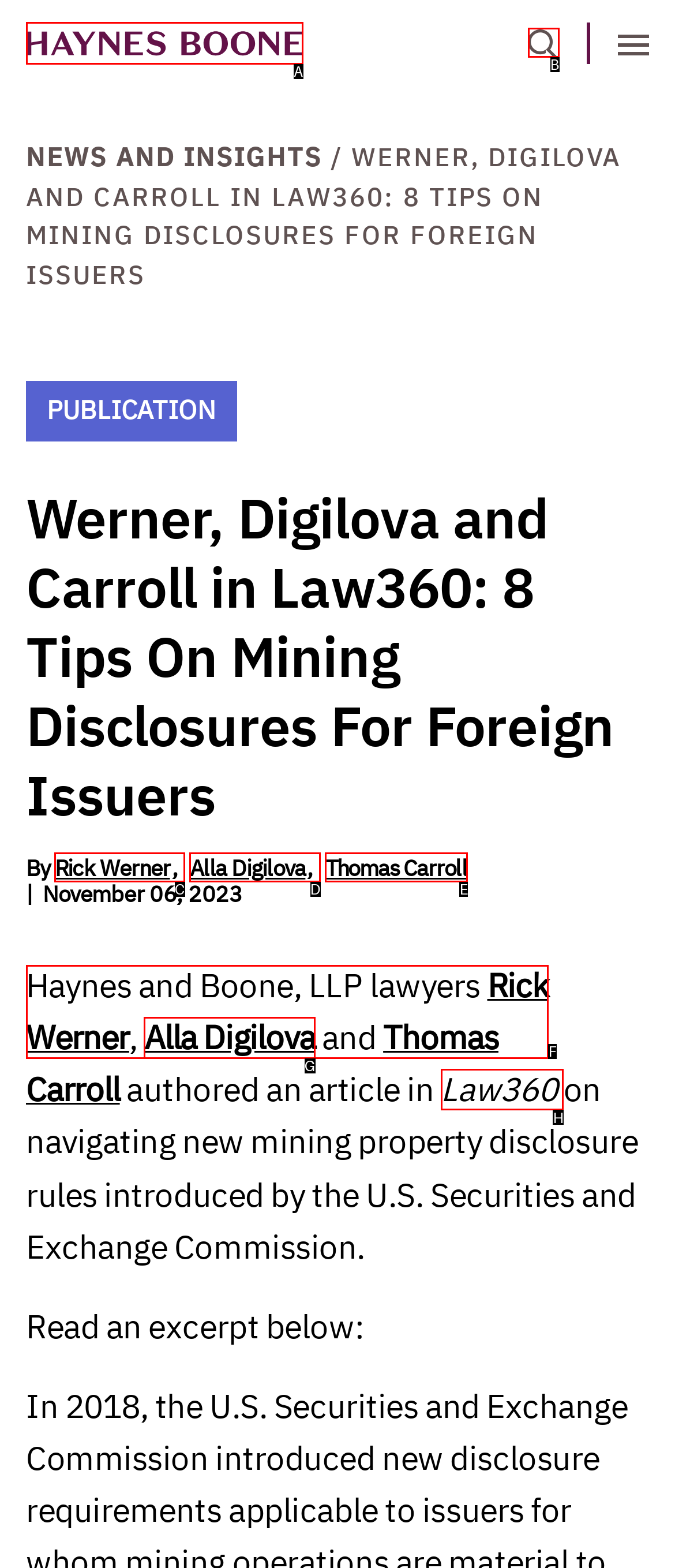To complete the instruction: Learn more about Broncos Stadium at Mile High, which HTML element should be clicked?
Respond with the option's letter from the provided choices.

None